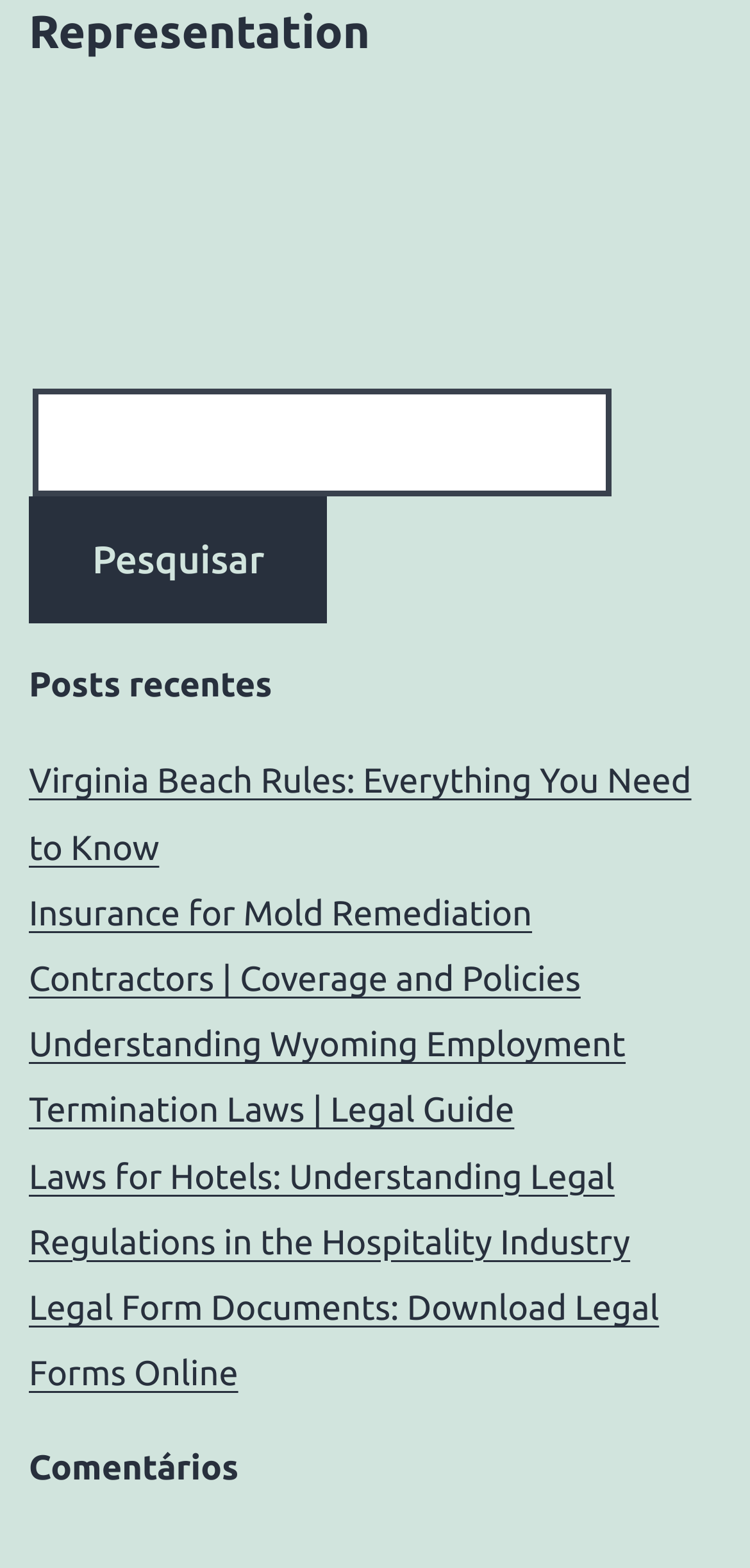Please provide the bounding box coordinates for the element that needs to be clicked to perform the following instruction: "browse the comments section". The coordinates should be given as four float numbers between 0 and 1, i.e., [left, top, right, bottom].

[0.038, 0.922, 0.962, 0.953]